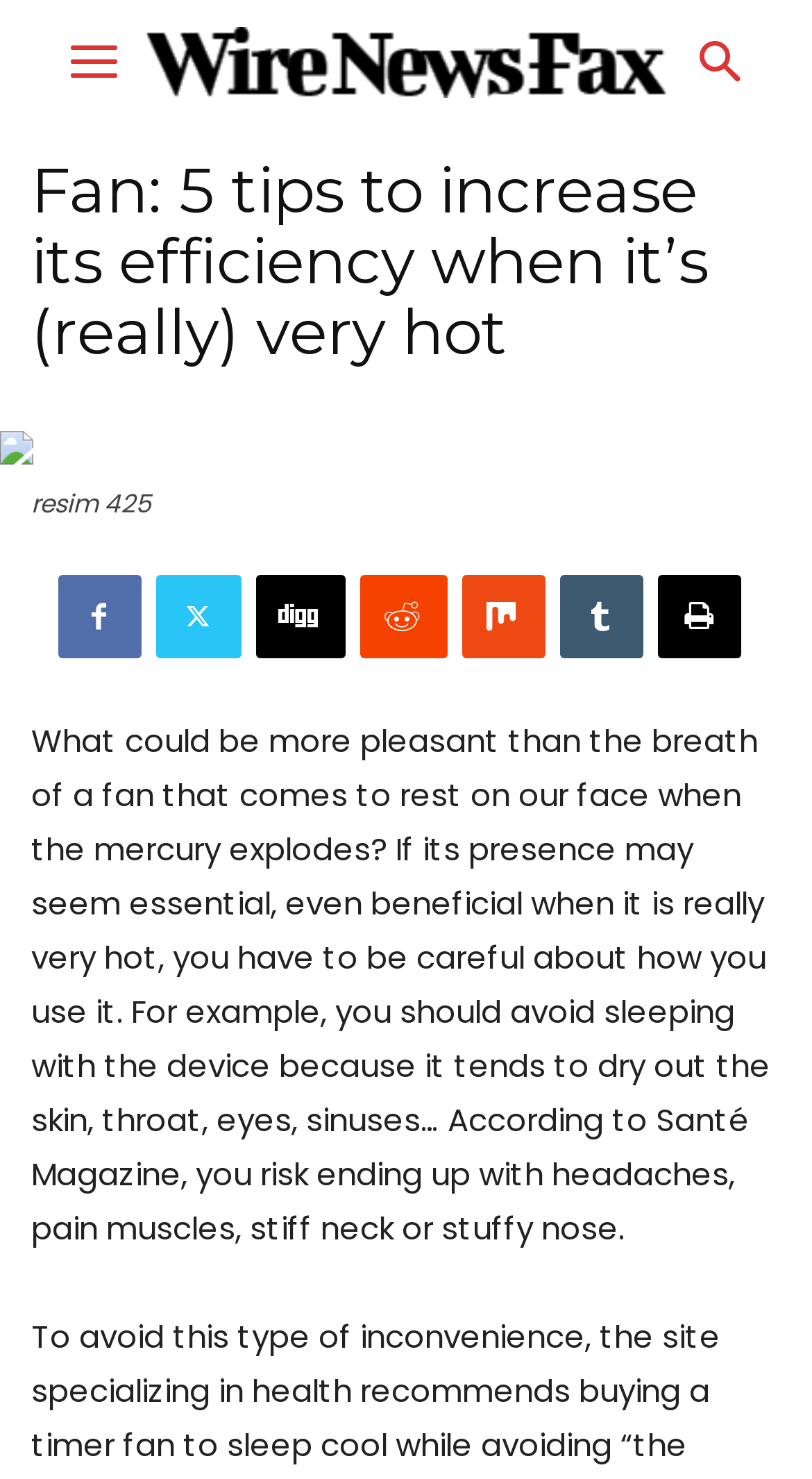Given the following UI element description: "Twitter", find the bounding box coordinates in the webpage screenshot.

[0.191, 0.389, 0.296, 0.445]